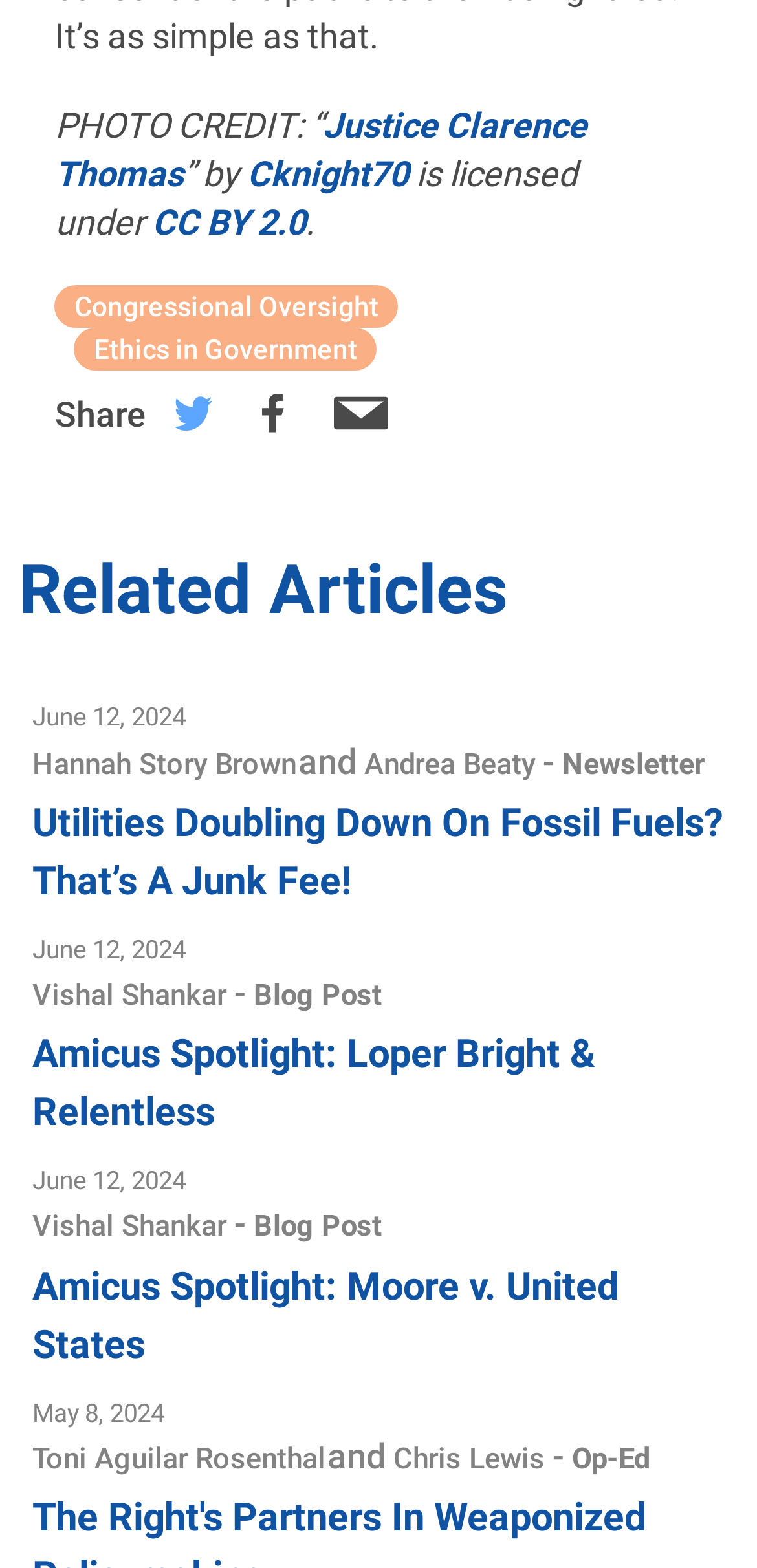Please identify the bounding box coordinates of the element I need to click to follow this instruction: "View the Op-Ed by Toni Aguilar Rosenthal and Chris Lewis".

[0.756, 0.919, 0.858, 0.941]